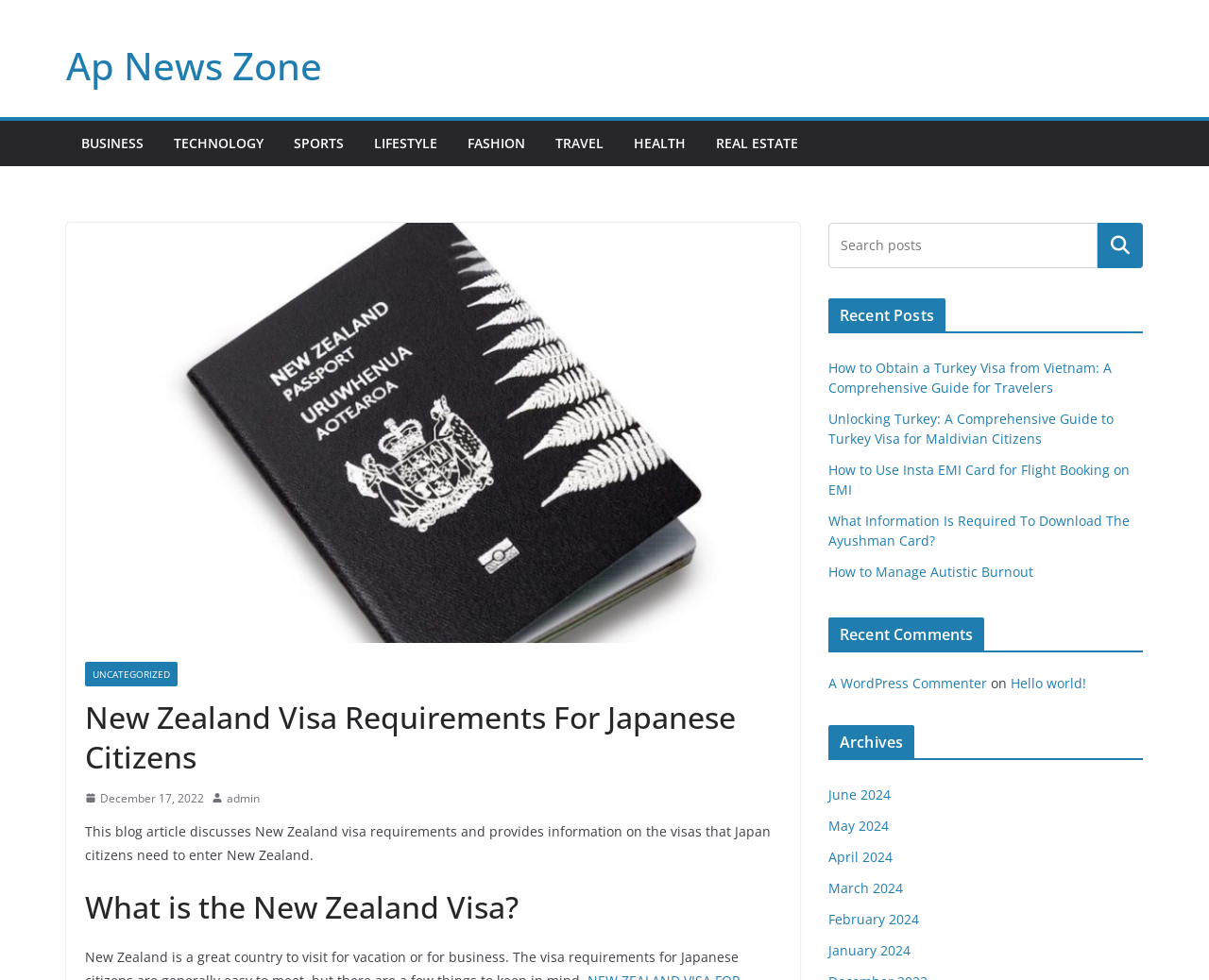What is the date of the article?
Please ensure your answer to the question is detailed and covers all necessary aspects.

I found the date of the article by looking at the link with the text 'December 17, 2022' located below the article's title. This link is likely to be the publication date of the article.